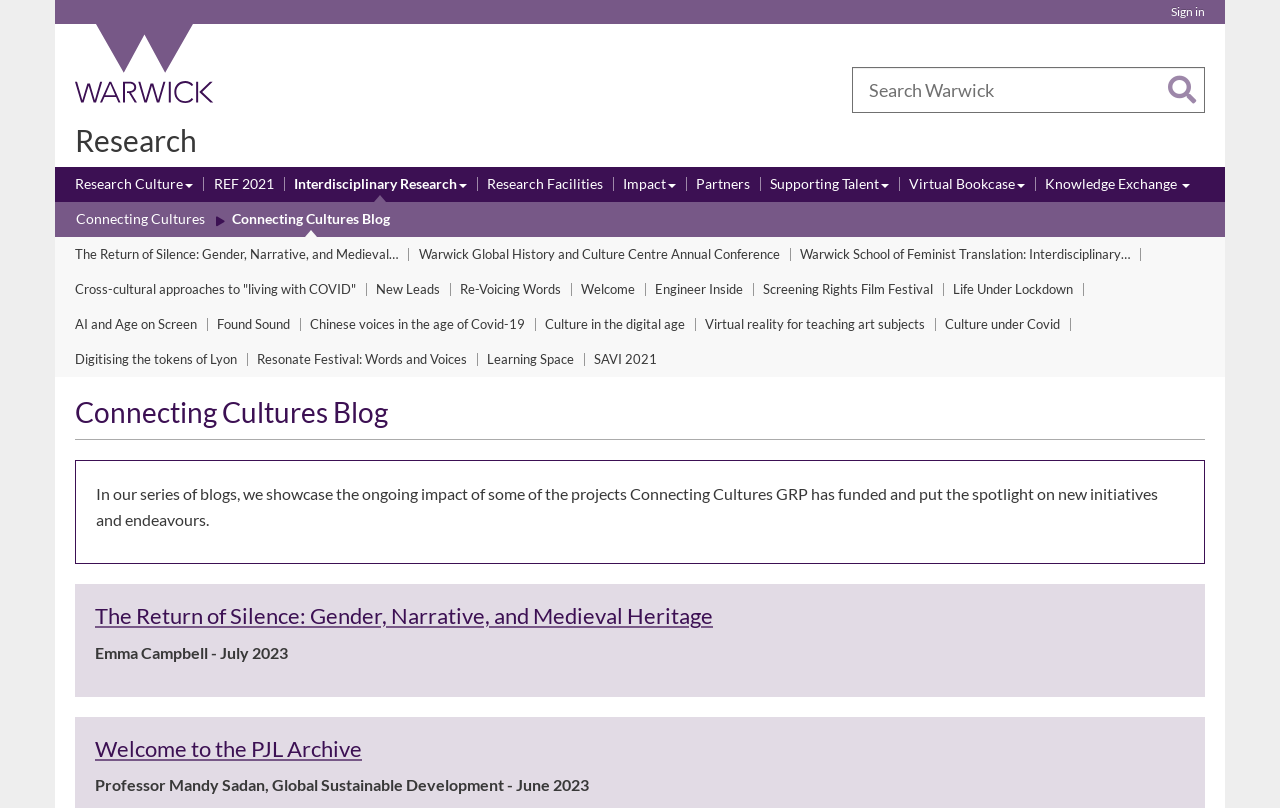Locate the coordinates of the bounding box for the clickable region that fulfills this instruction: "Search Warwick".

[0.665, 0.083, 0.941, 0.14]